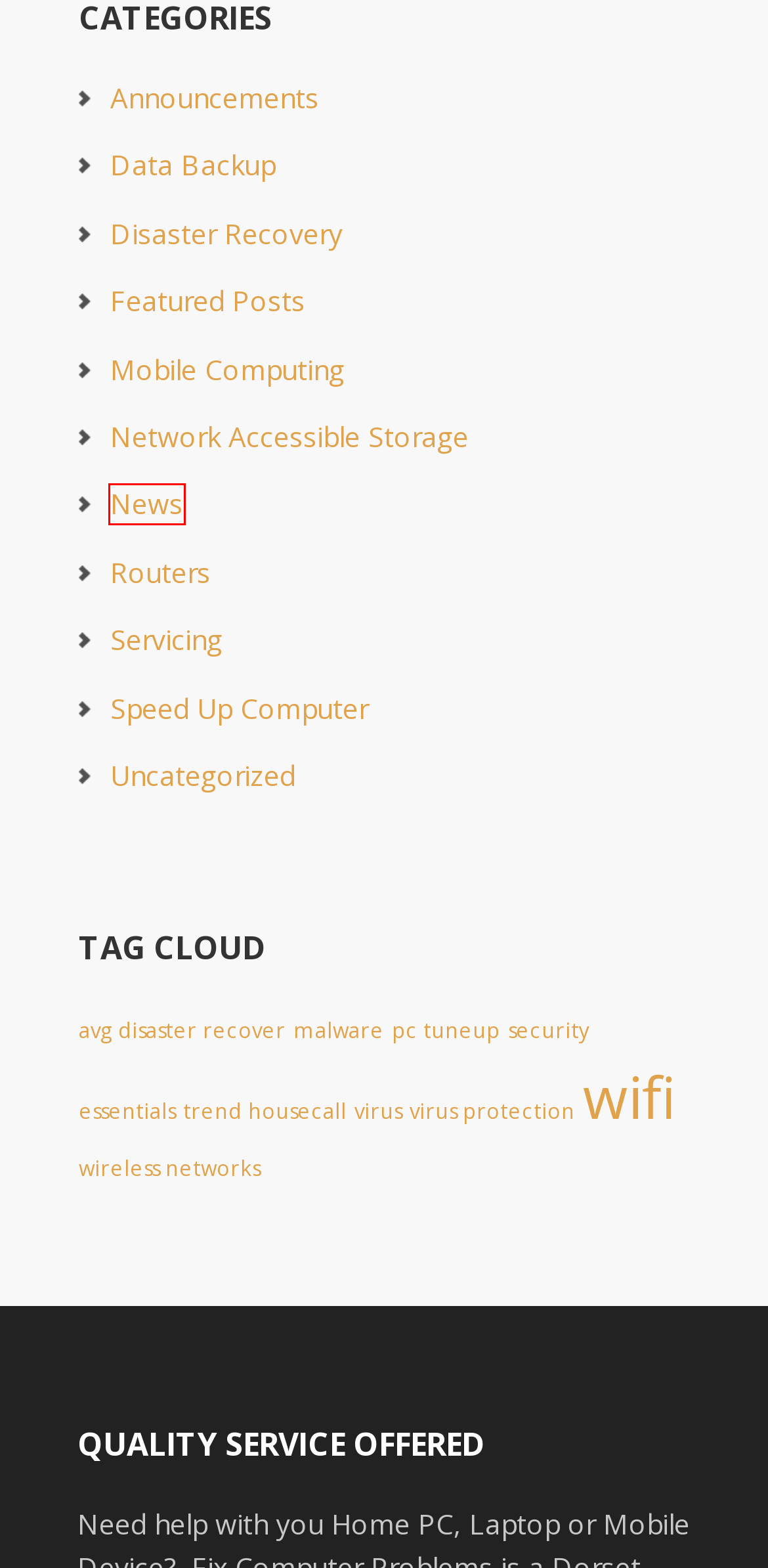Examine the screenshot of the webpage, which has a red bounding box around a UI element. Select the webpage description that best fits the new webpage after the element inside the red bounding box is clicked. Here are the choices:
A. wifi Archives - Fix Computer Problems - Call 01202 805 622
B. disaster recover Archives - Fix Computer Problems - Call 01202 805 622
C. wireless networks Archives - Fix Computer Problems - Call 01202 805 622
D. security essentials Archives - Fix Computer Problems - Call 01202 805 622
E. virus Archives - Fix Computer Problems - Call 01202 805 622
F. News Archives - Fix Computer Problems - Call 01202 805 622
G. Servicing Archives - Fix Computer Problems - Call 01202 805 622
H. Data Backup Archives - Fix Computer Problems - Call 01202 805 622

F